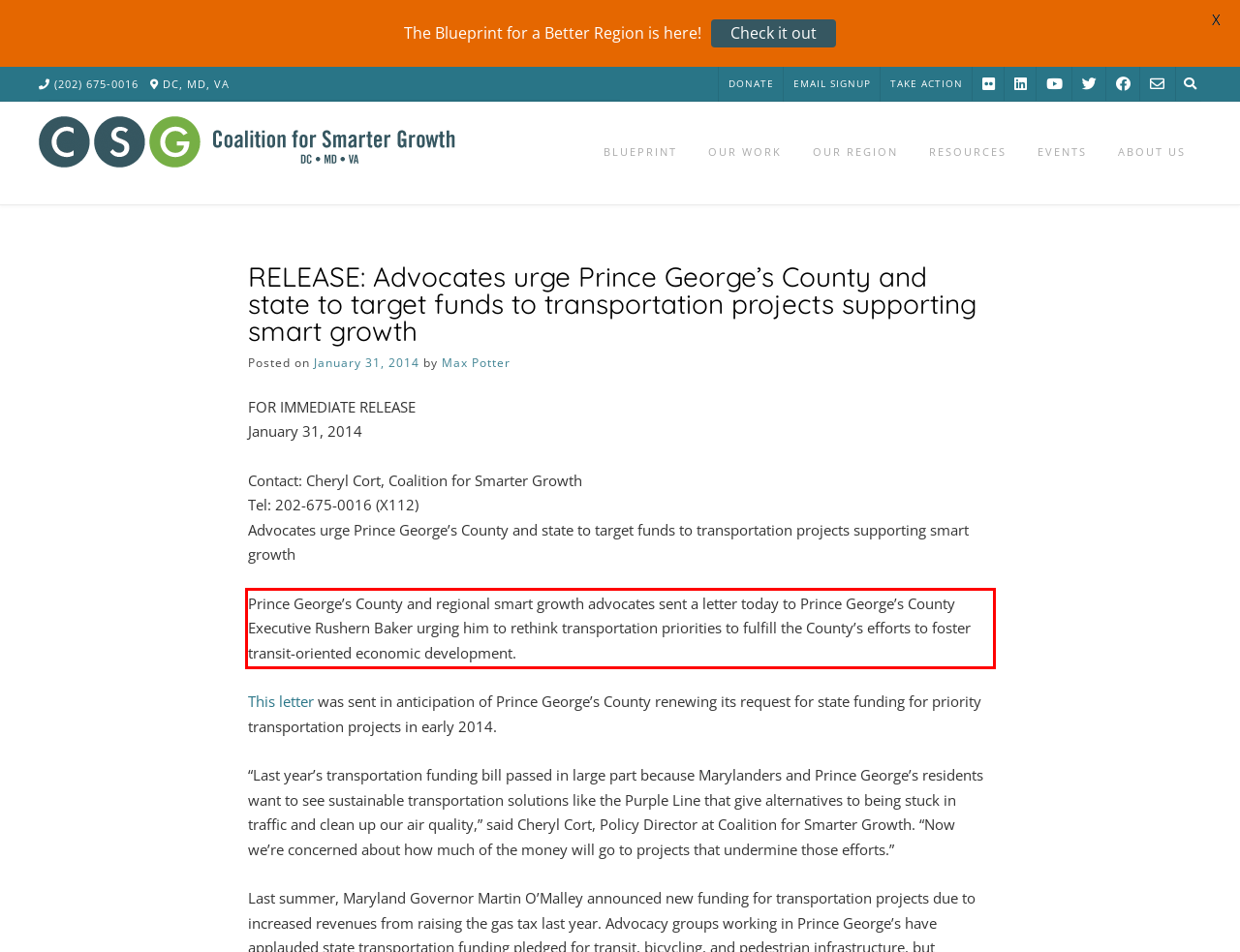Identify the text within the red bounding box on the webpage screenshot and generate the extracted text content.

Prince George’s County and regional smart growth advocates sent a letter today to Prince George’s County Executive Rushern Baker urging him to rethink transportation priorities to fulfill the County’s efforts to foster transit-oriented economic development.